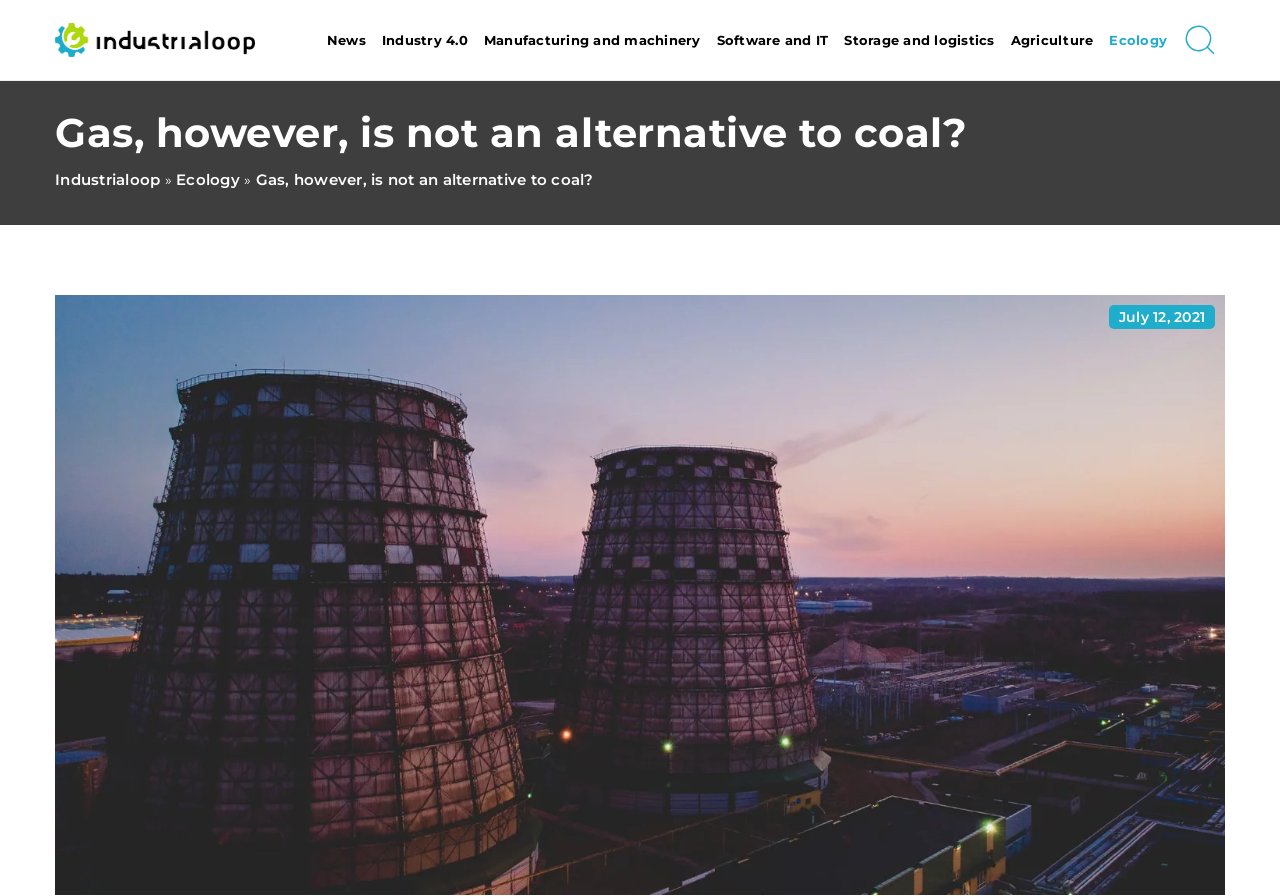Locate the bounding box for the described UI element: "Software and IT". Ensure the coordinates are four float numbers between 0 and 1, formatted as [left, top, right, bottom].

[0.56, 0.028, 0.647, 0.061]